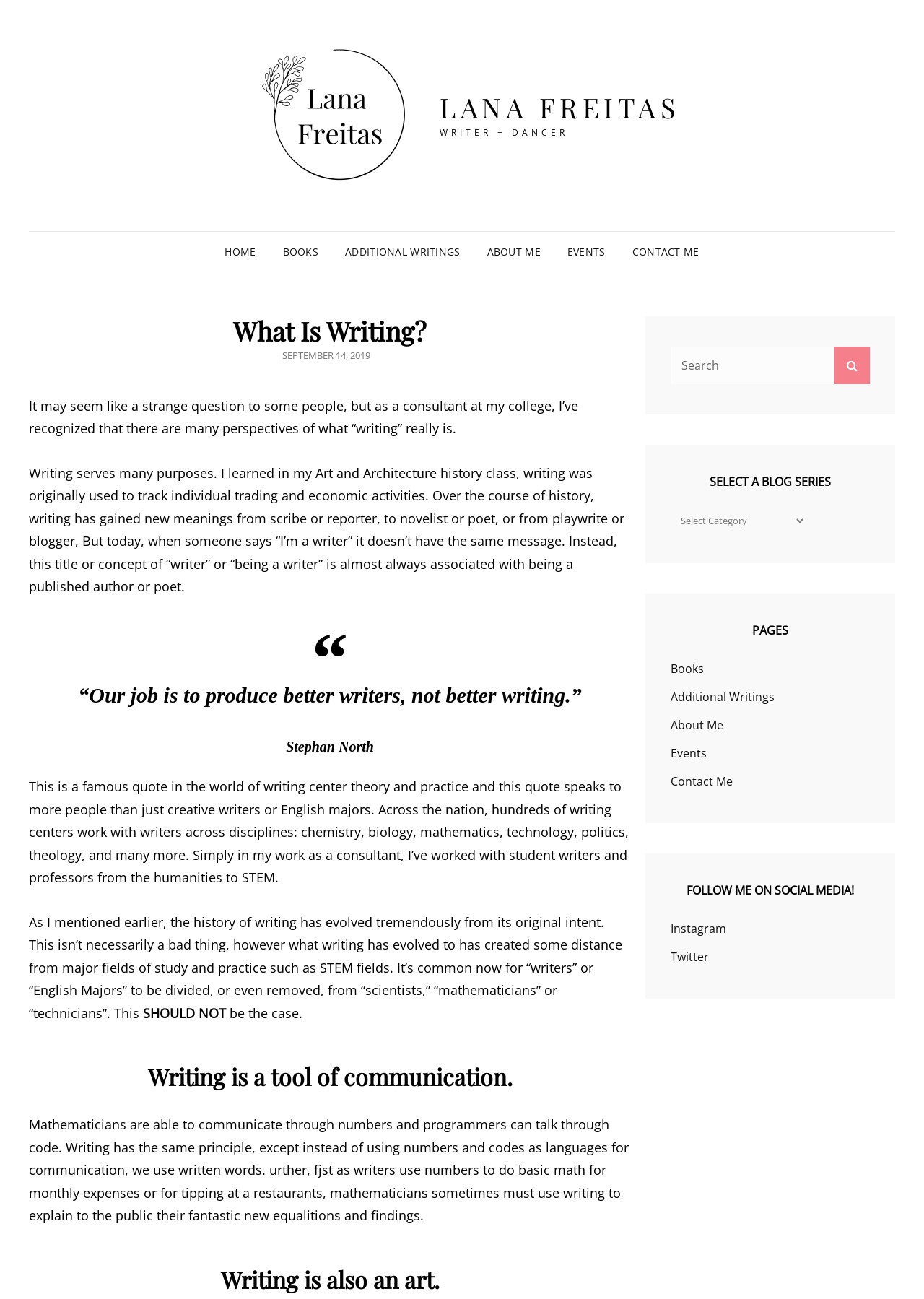Find the bounding box coordinates of the area to click in order to follow the instruction: "Follow on Twitter".

[0.726, 0.731, 0.767, 0.743]